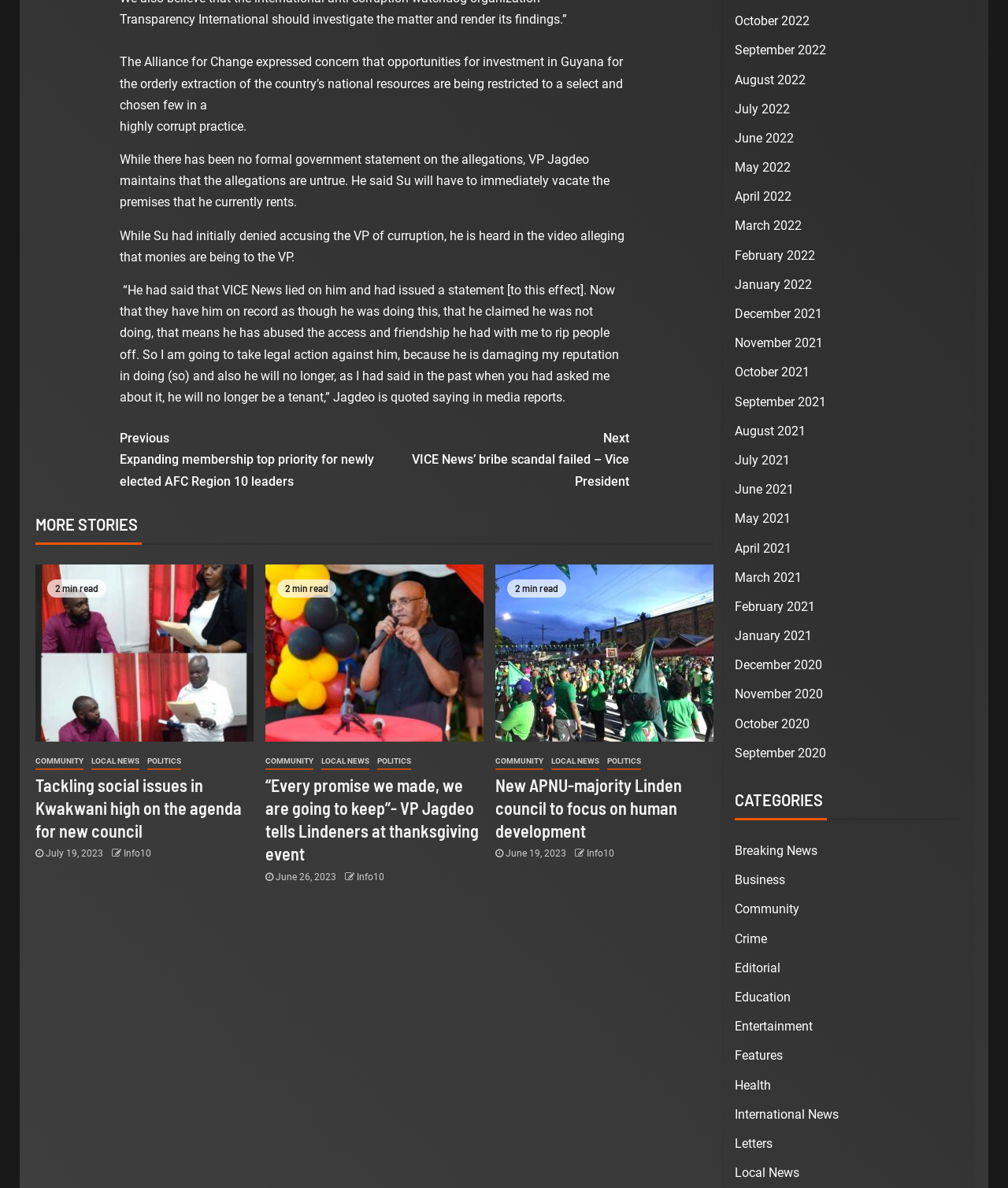Based on the image, provide a detailed and complete answer to the question: 
What is the topic of the article with the heading 'MORE STORIES'?

The article with the heading 'MORE STORIES' is located at the bottom of the webpage, and it contains several links to local news articles, which suggests that the topic of this article is local news.